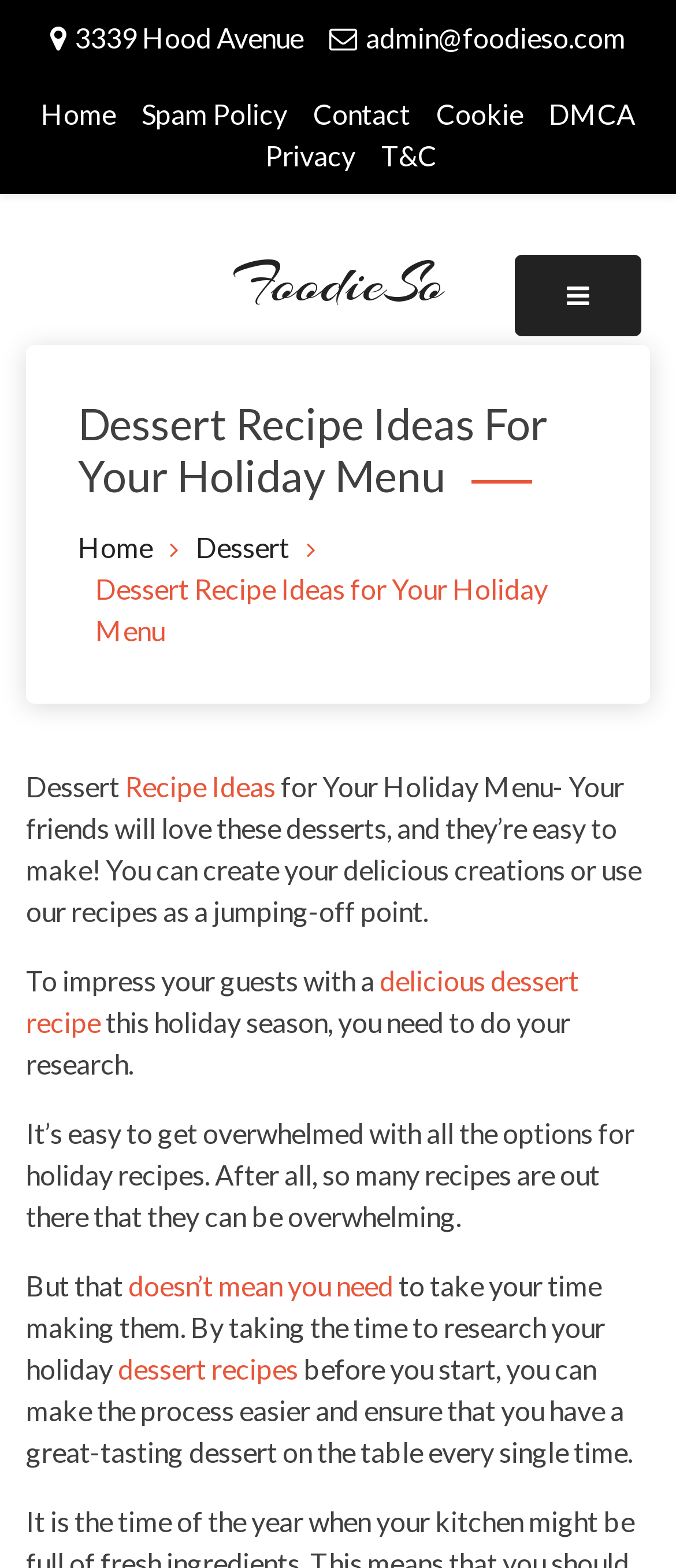What is the website's contact email?
Answer the question with a detailed and thorough explanation.

I found the contact email by looking at the top section of the webpage, where I saw a static text element with the email address 'admin@foodieso.com'.